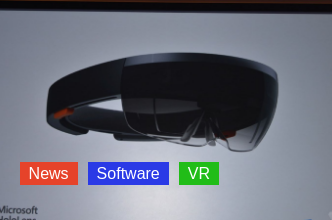What is the primary focus of the image?
Look at the image and respond with a one-word or short-phrase answer.

augmented reality glasses